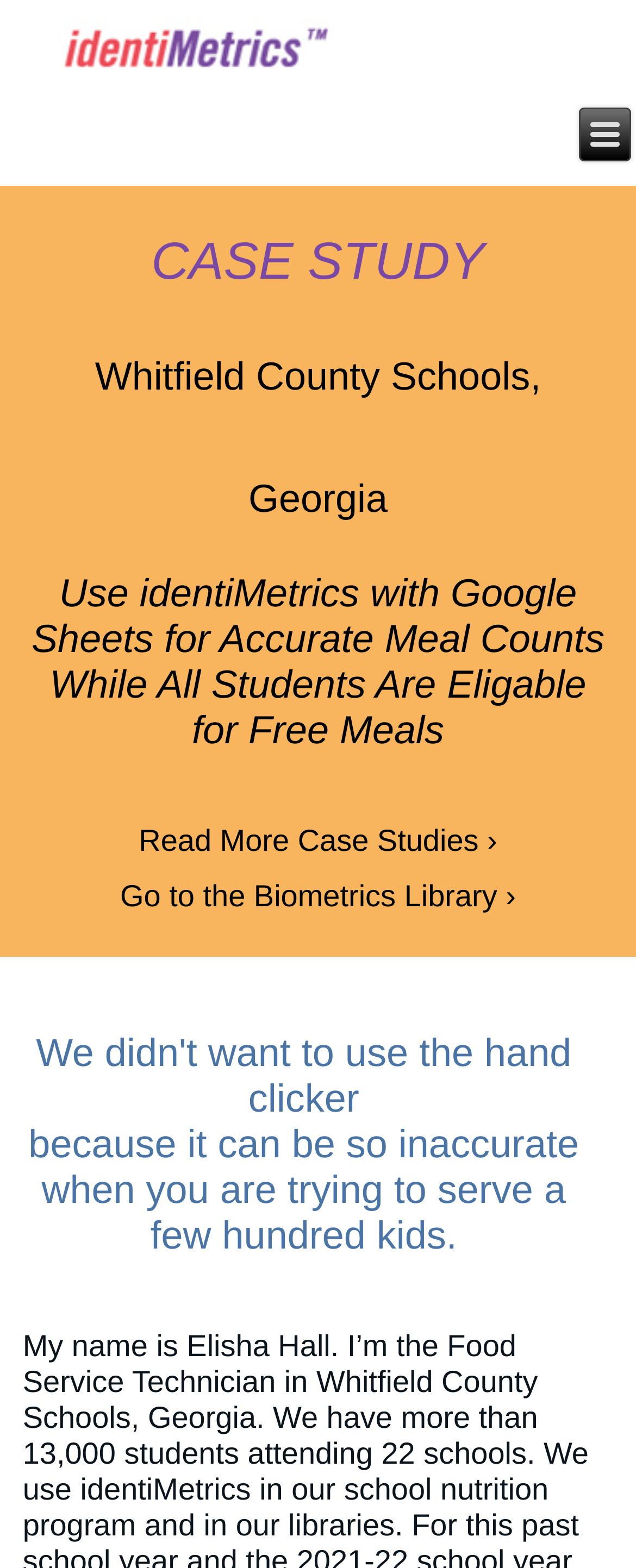Provide the bounding box for the UI element matching this description: "parent_node: Nikolay, Abrosimov".

None